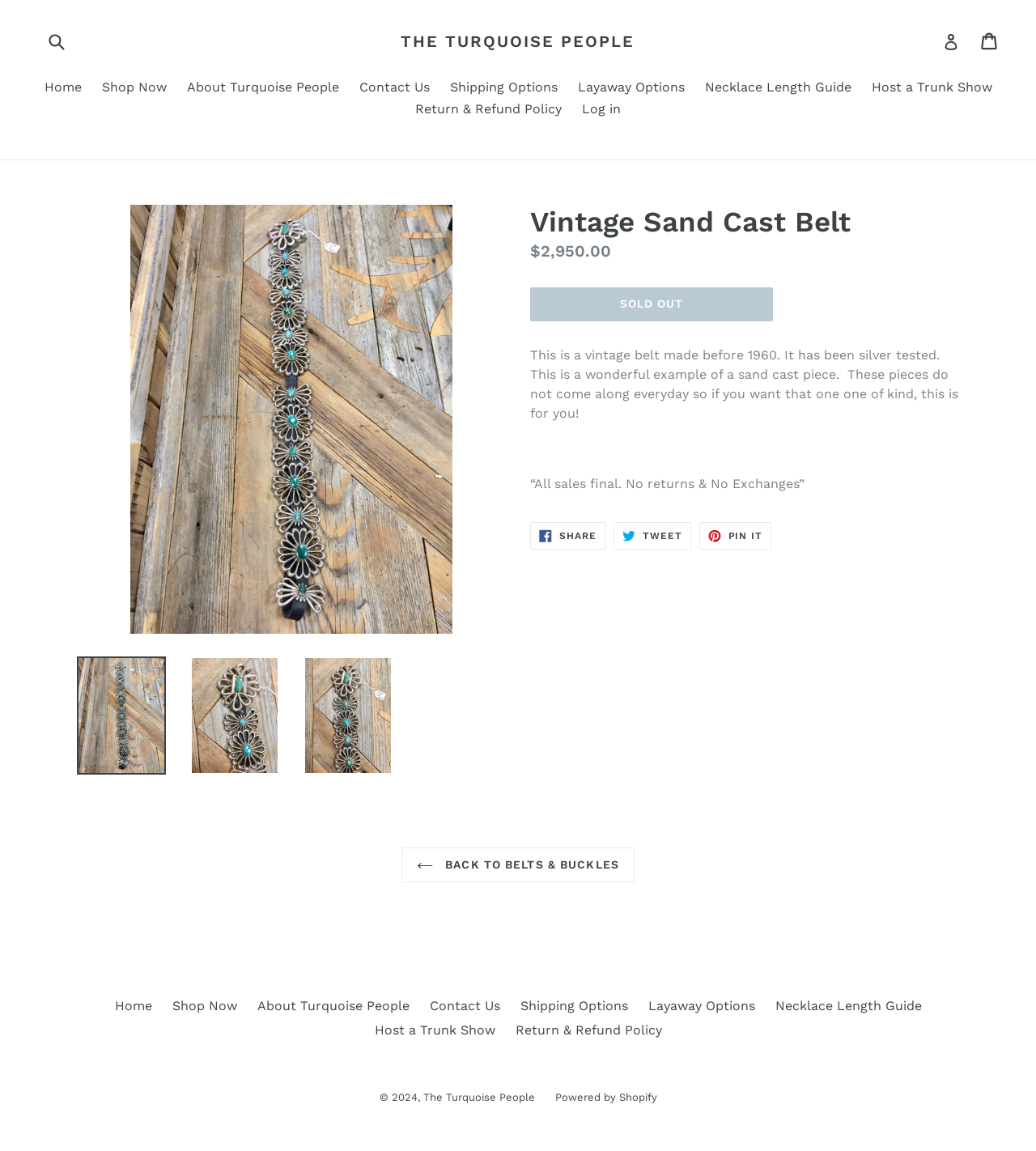Determine the bounding box coordinates for the area that needs to be clicked to fulfill this task: "Share on Facebook". The coordinates must be given as four float numbers between 0 and 1, i.e., [left, top, right, bottom].

[0.512, 0.453, 0.584, 0.477]